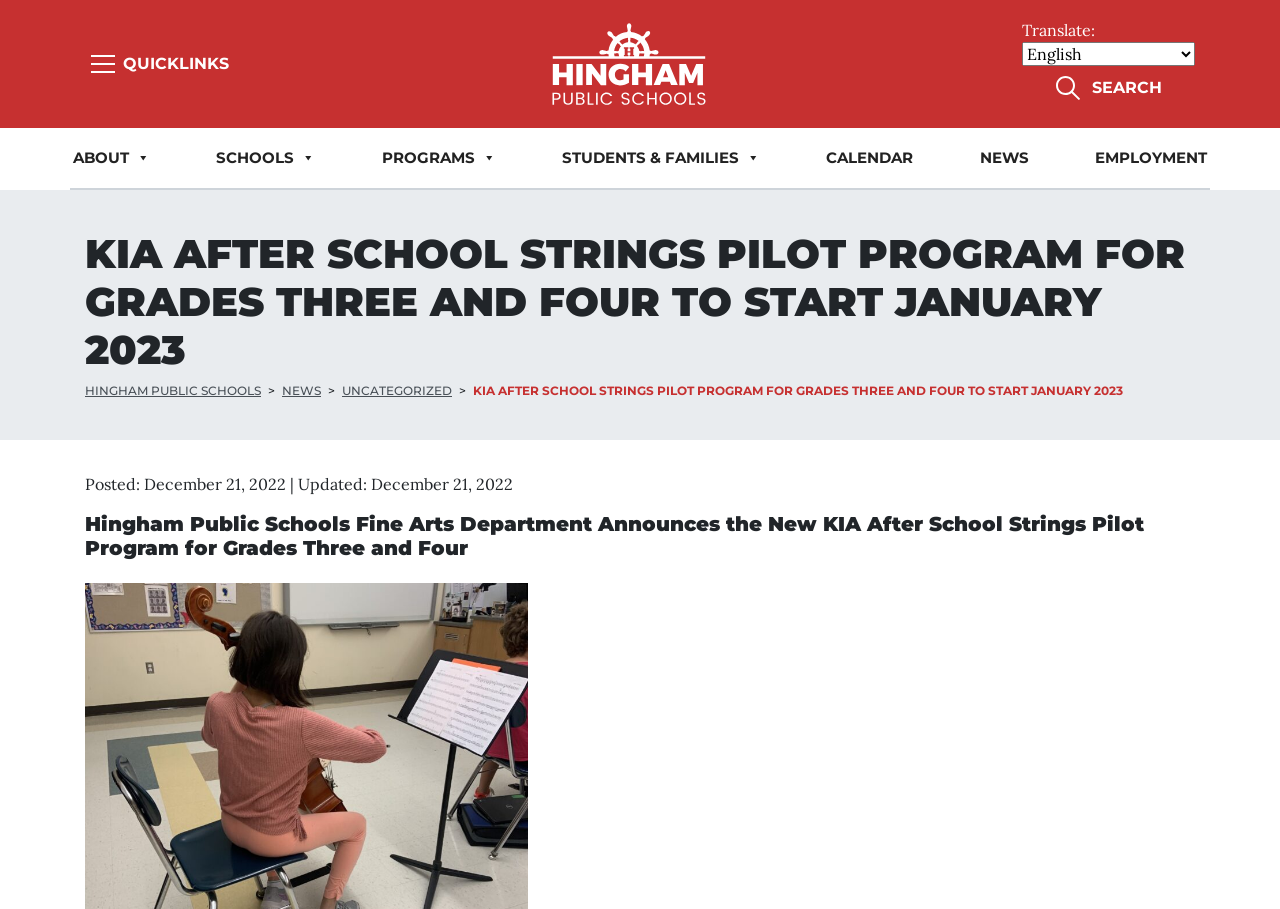What is the name of the school district?
Using the image as a reference, give a one-word or short phrase answer.

Hingham Public Schools